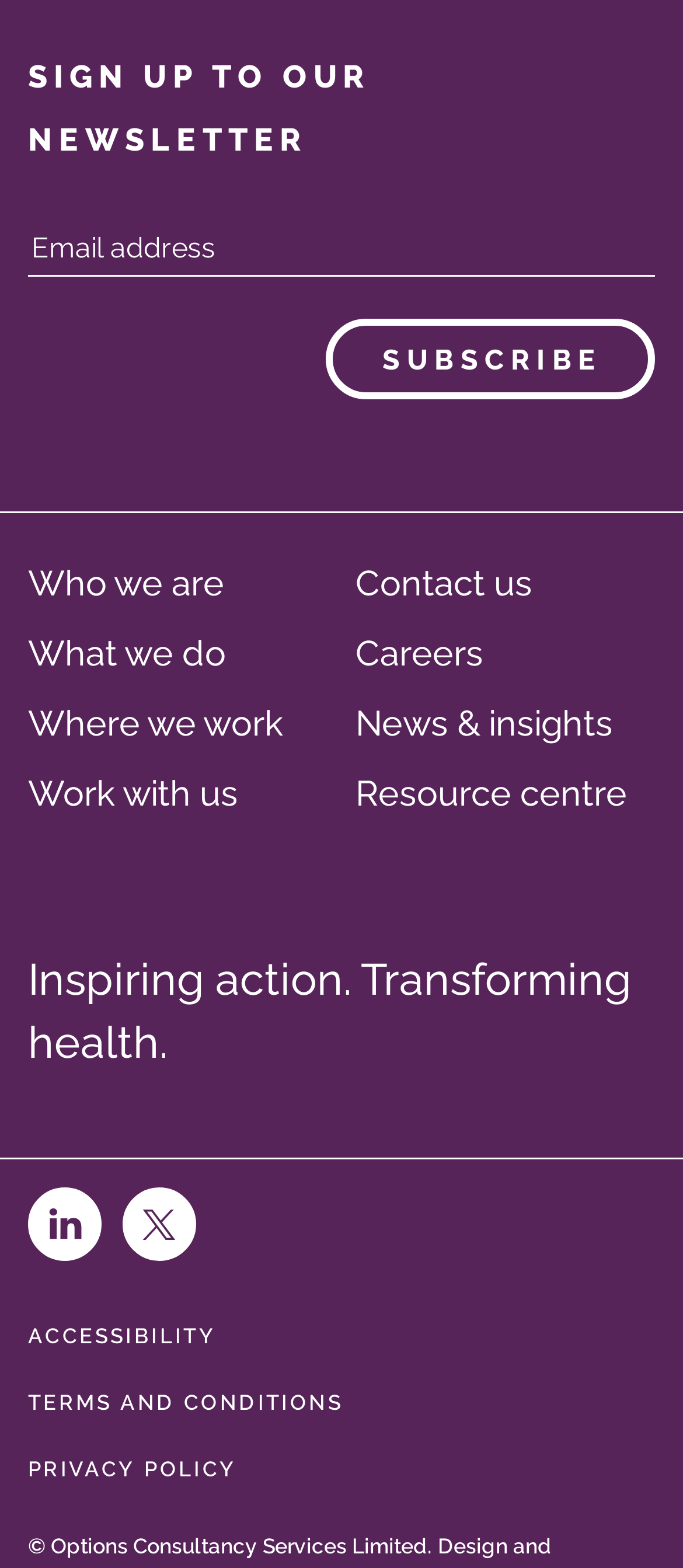Show me the bounding box coordinates of the clickable region to achieve the task as per the instruction: "View terms and conditions".

[0.041, 0.886, 0.503, 0.907]